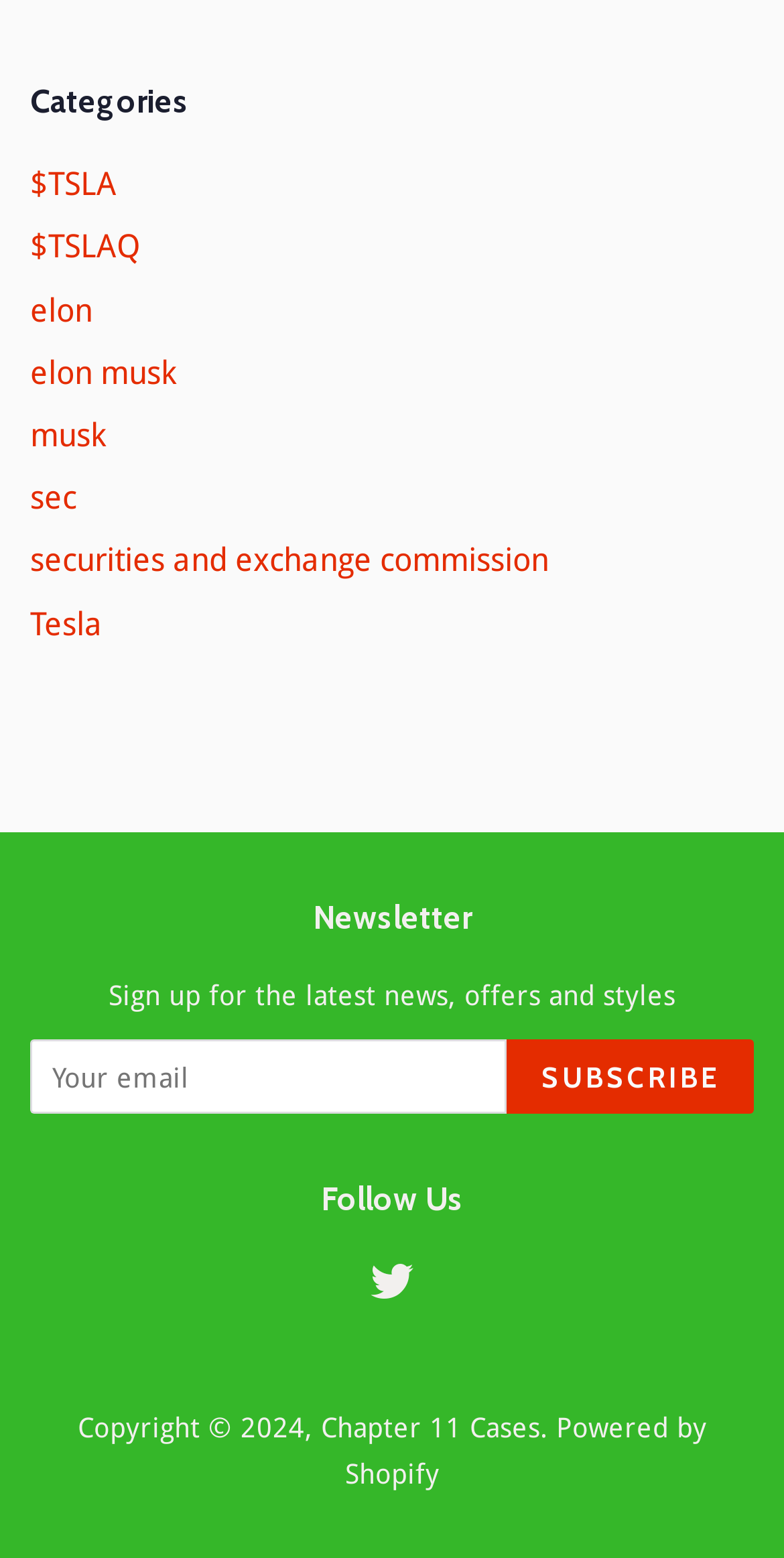Please identify the bounding box coordinates of the element's region that I should click in order to complete the following instruction: "View Chapter 11 Cases". The bounding box coordinates consist of four float numbers between 0 and 1, i.e., [left, top, right, bottom].

[0.409, 0.906, 0.688, 0.927]